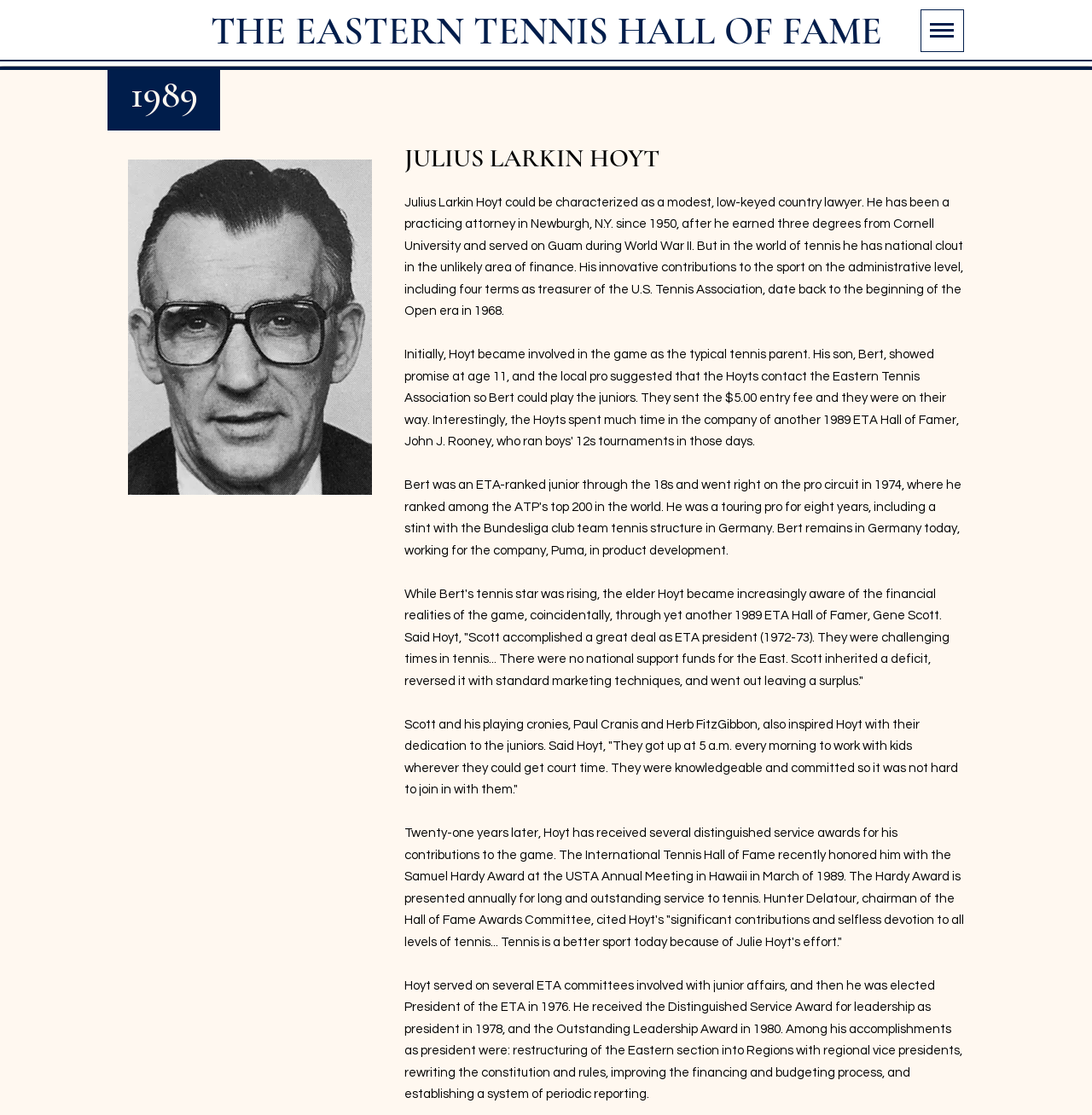What is the name of the person featured on this webpage?
Utilize the image to construct a detailed and well-explained answer.

I determined the answer by reading the text on the webpage, which mentions 'Julius Larkin Hoyt' as the subject of the biography.